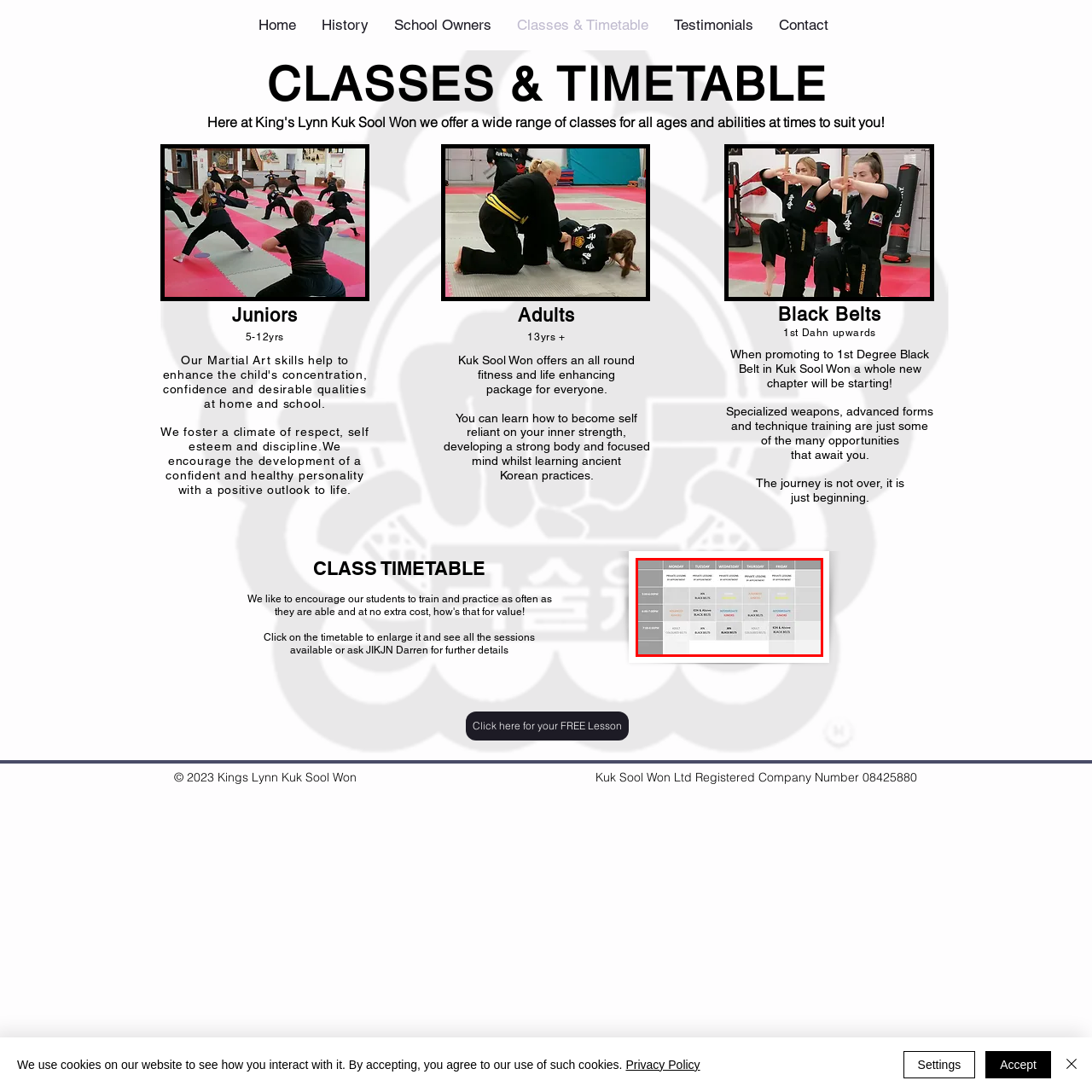Carefully look at the image inside the red box and answer the subsequent question in as much detail as possible, using the information from the image: 
What type of training is offered in 'Private Lessons'?

The timetable includes 'Private Lessons' as one of the session types, and since the timetable is for Kuk Sool Won, a martial arts organization, it can be inferred that the 'Private Lessons' offer private martial arts training.